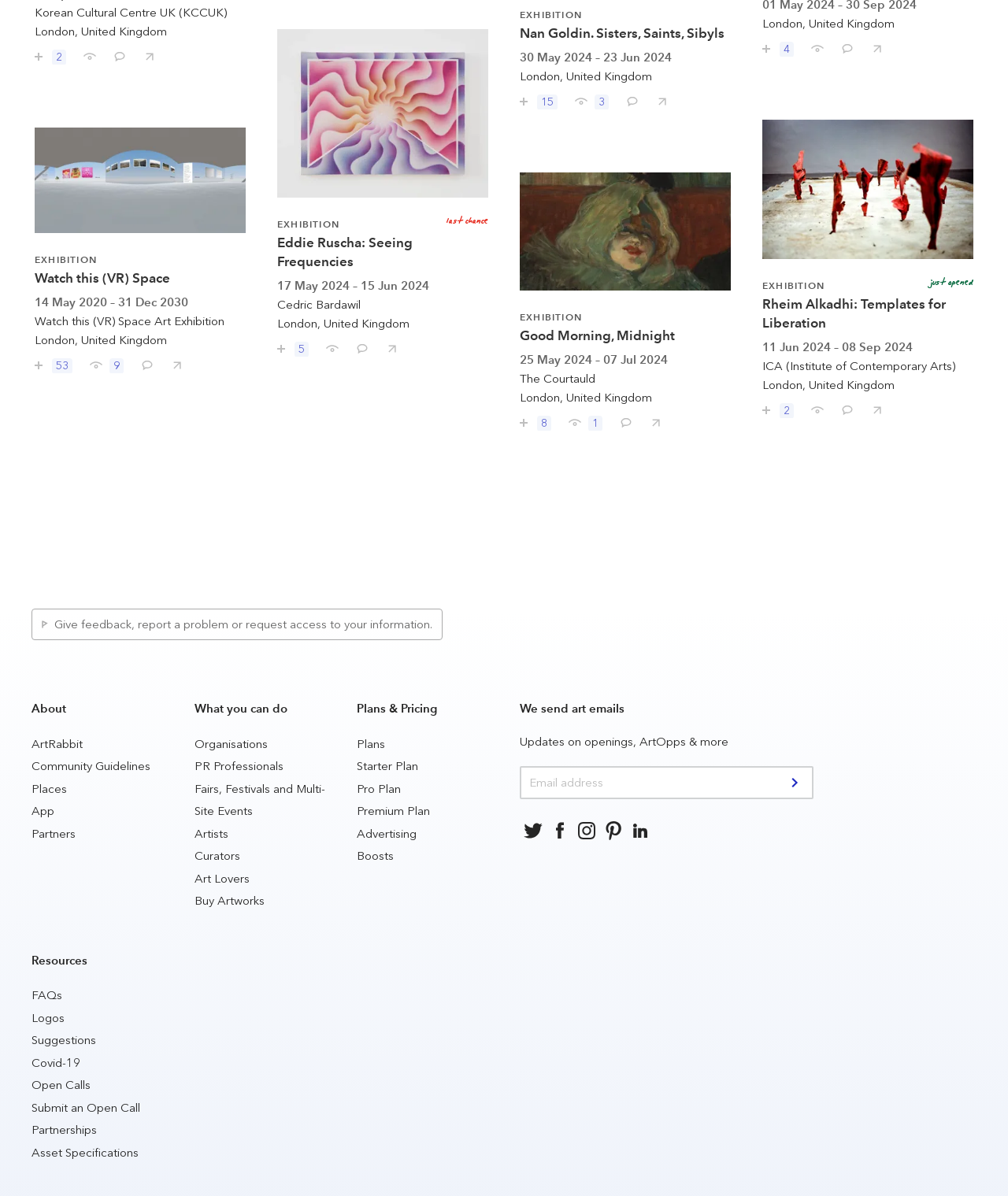Please identify the bounding box coordinates of the clickable area that will allow you to execute the instruction: "click home".

None